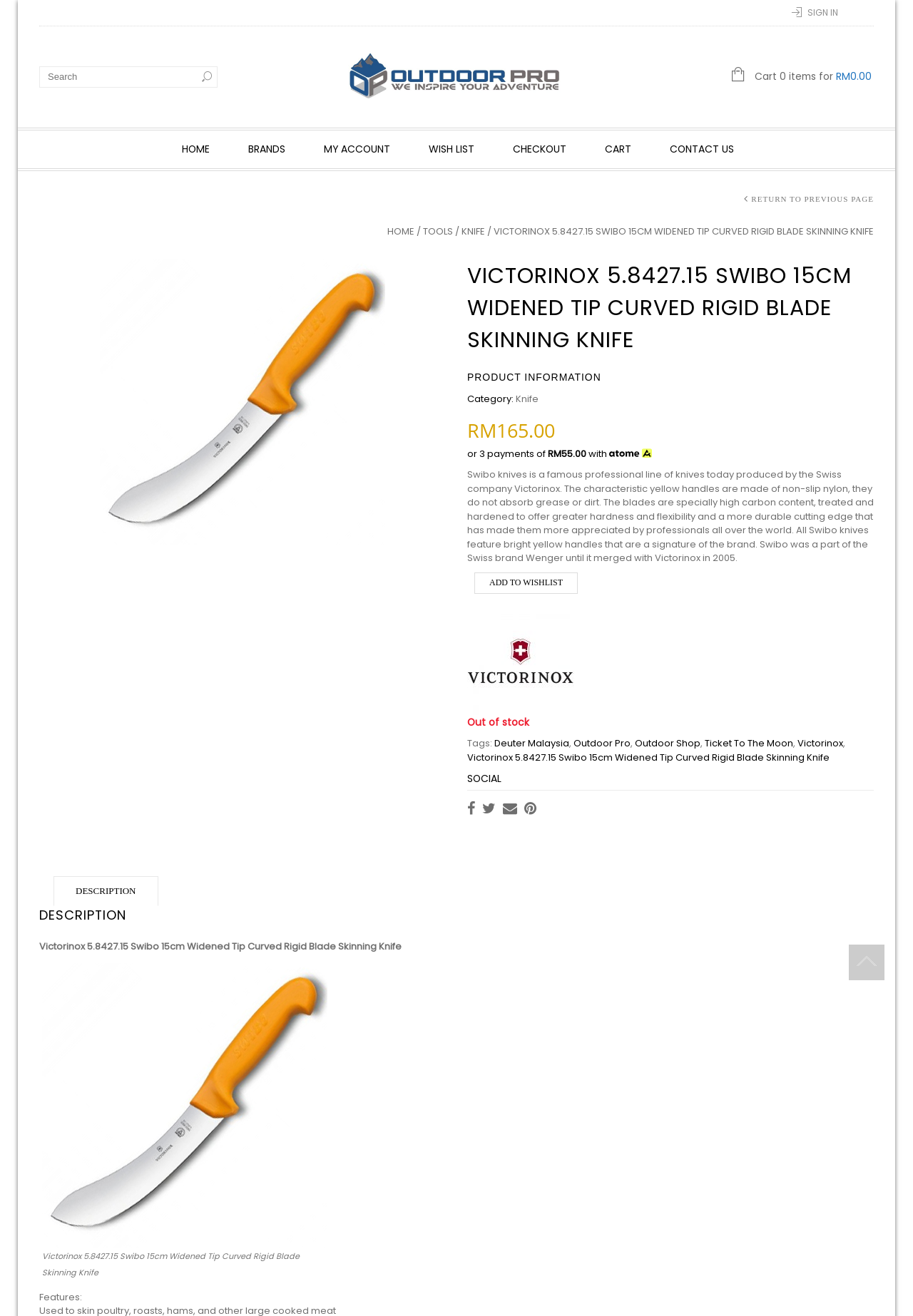What is the special feature of the knife blade?
Look at the image and answer with only one word or phrase.

High carbon content